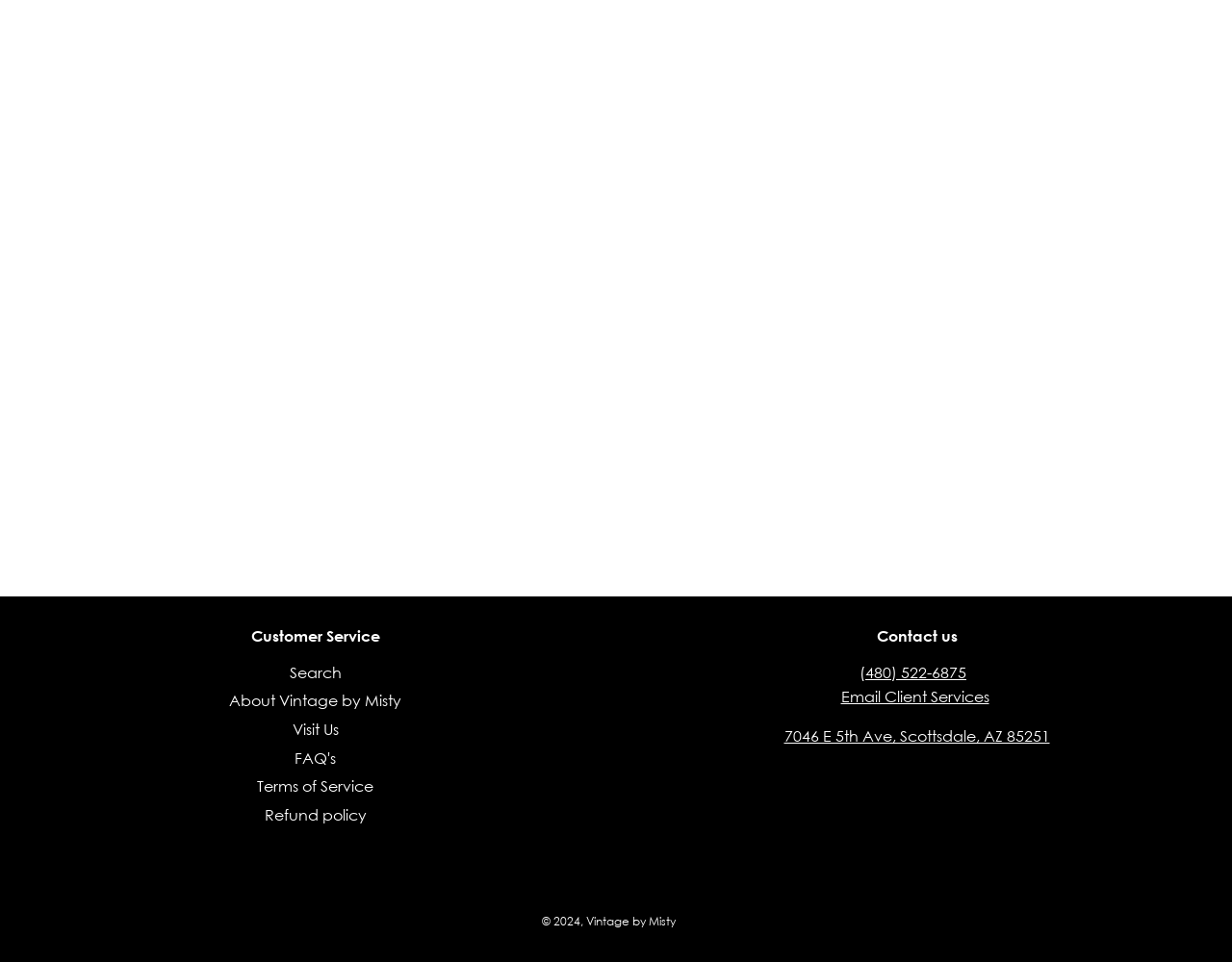Please find the bounding box for the UI component described as follows: "Refund policy".

[0.214, 0.837, 0.297, 0.857]